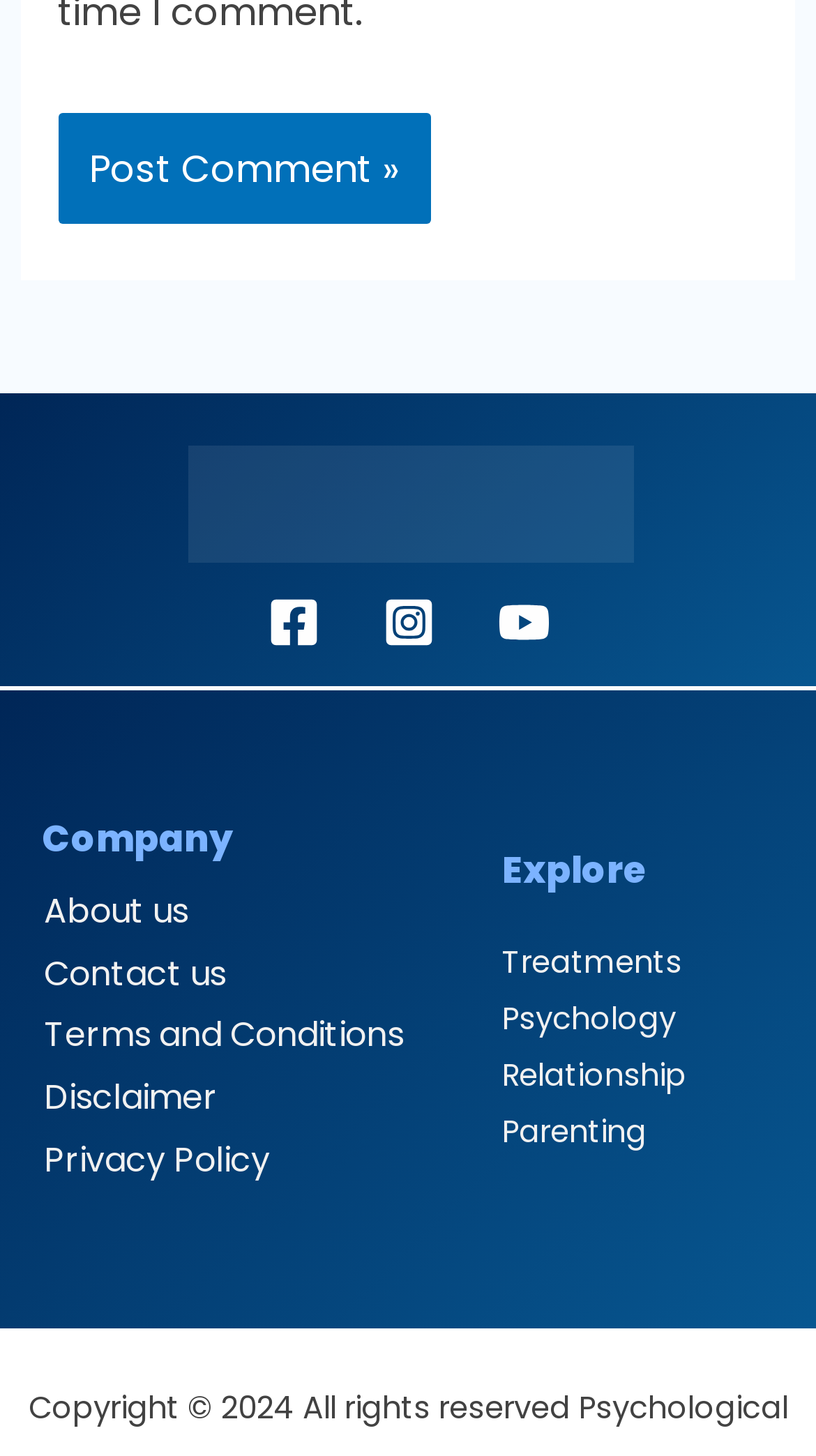Identify the bounding box coordinates of the clickable region to carry out the given instruction: "Explore 'Treatments'".

[0.615, 0.646, 0.836, 0.675]